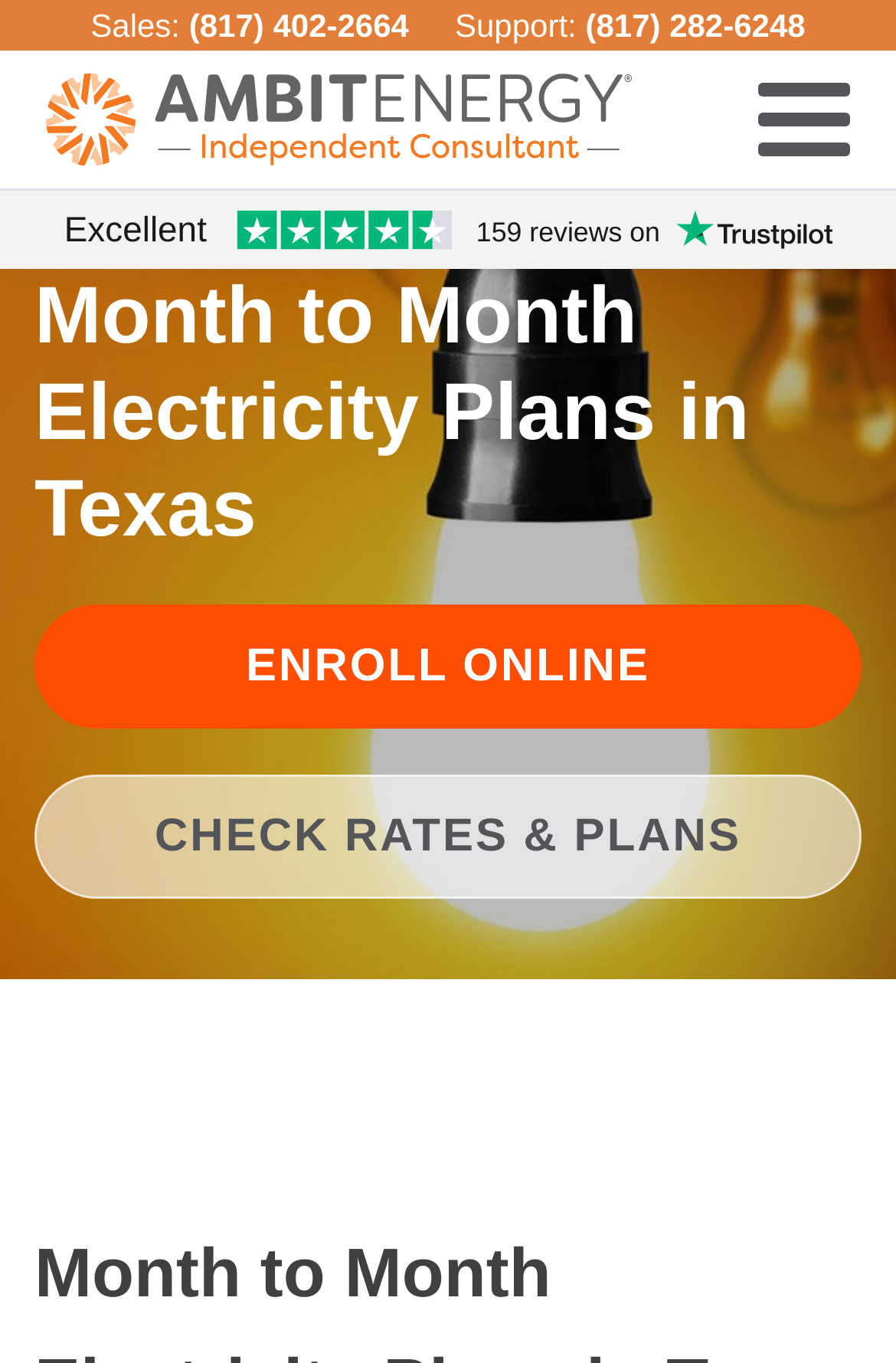Please locate and generate the primary heading on this webpage.

Month to Month Electricity Plans in Texas